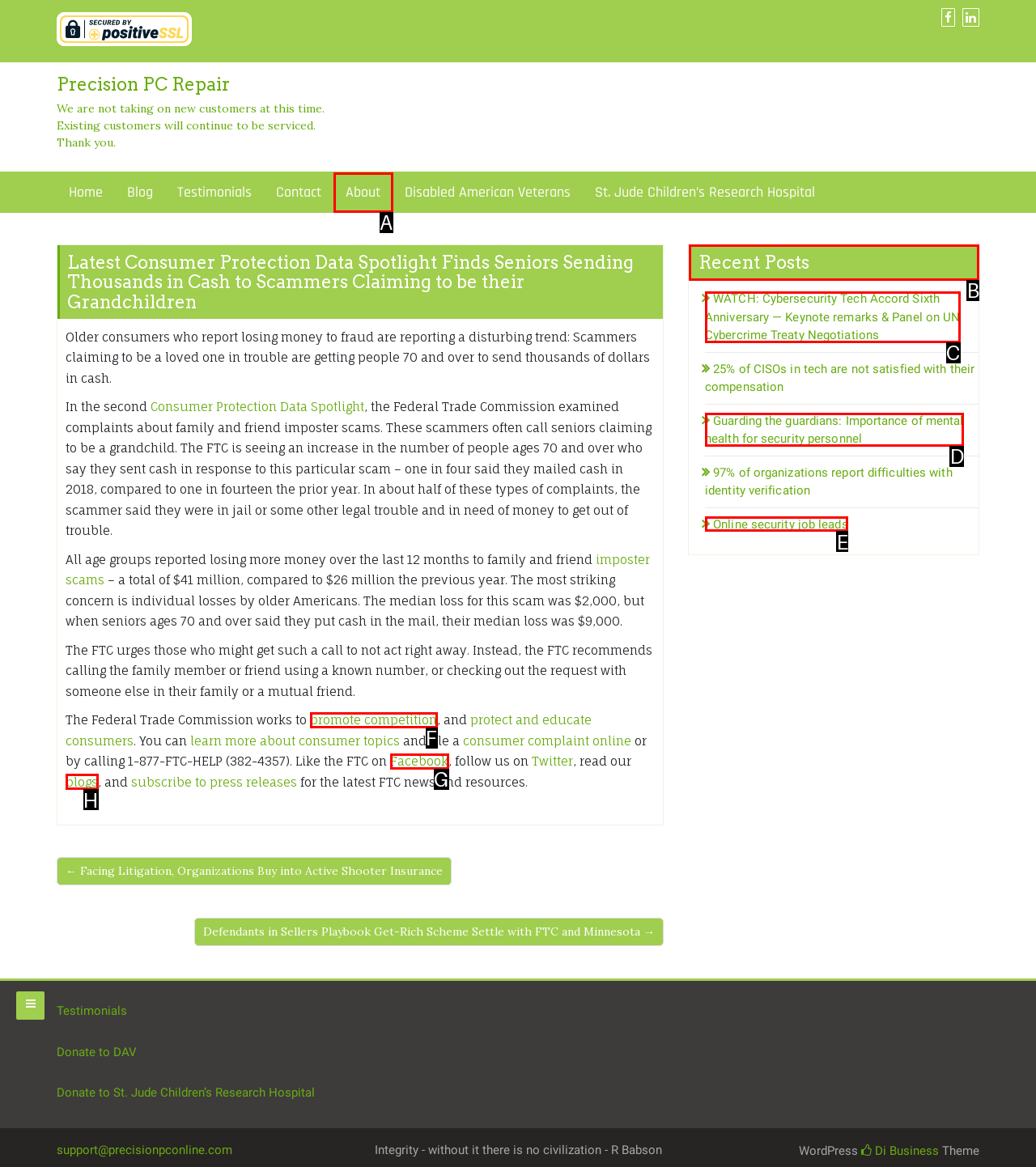Determine which option you need to click to execute the following task: Check the 'Recent Posts'. Provide your answer as a single letter.

B